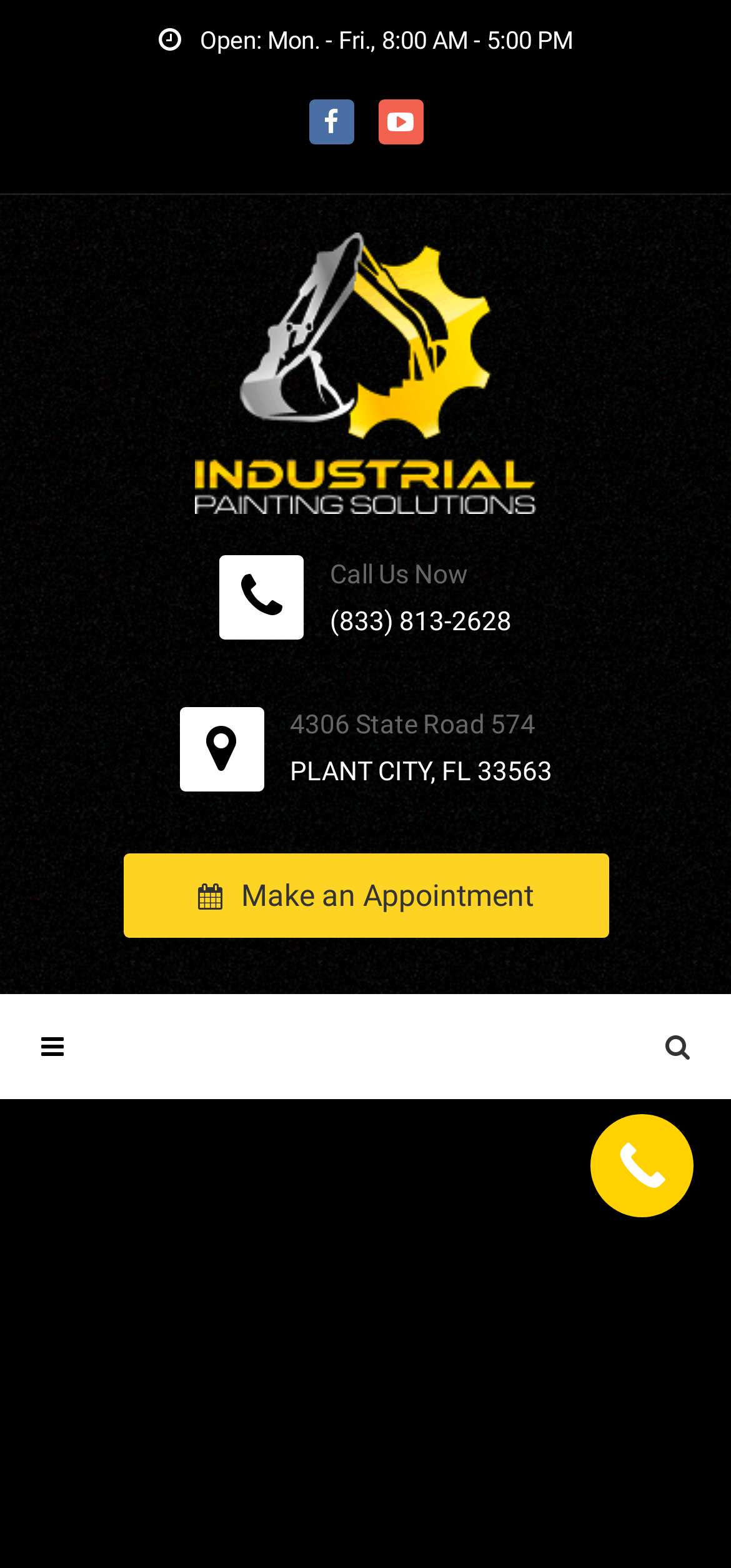What is the purpose of the 'Make an Appointment' button?
Provide an in-depth and detailed explanation in response to the question.

I found the purpose of the 'Make an Appointment' button by looking at the StaticText element with the text 'Please contact our office to set up a free consultation.' which is located near the button.